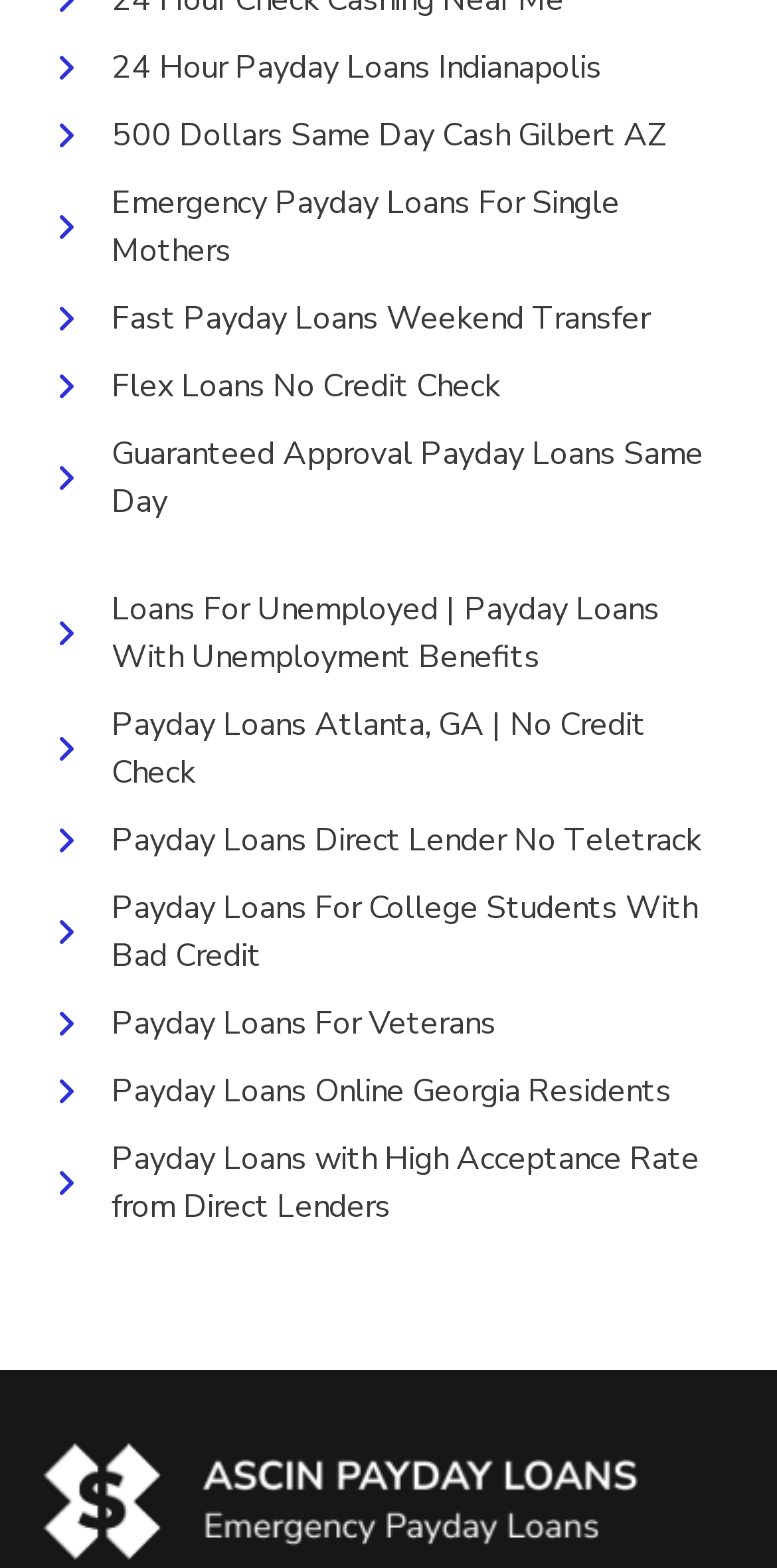Please reply with a single word or brief phrase to the question: 
Are there any images on the webpage?

Yes